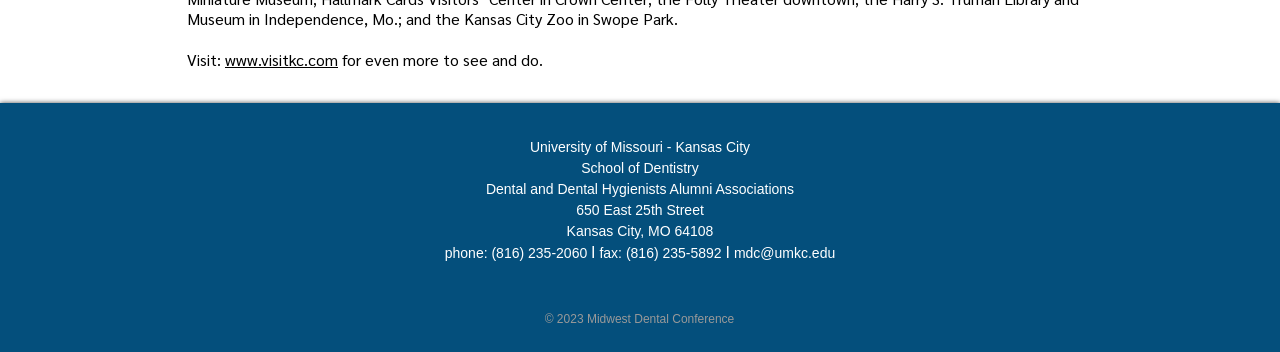What is the fax number of the School of Dentistry?
Using the picture, provide a one-word or short phrase answer.

(816) 235-5892